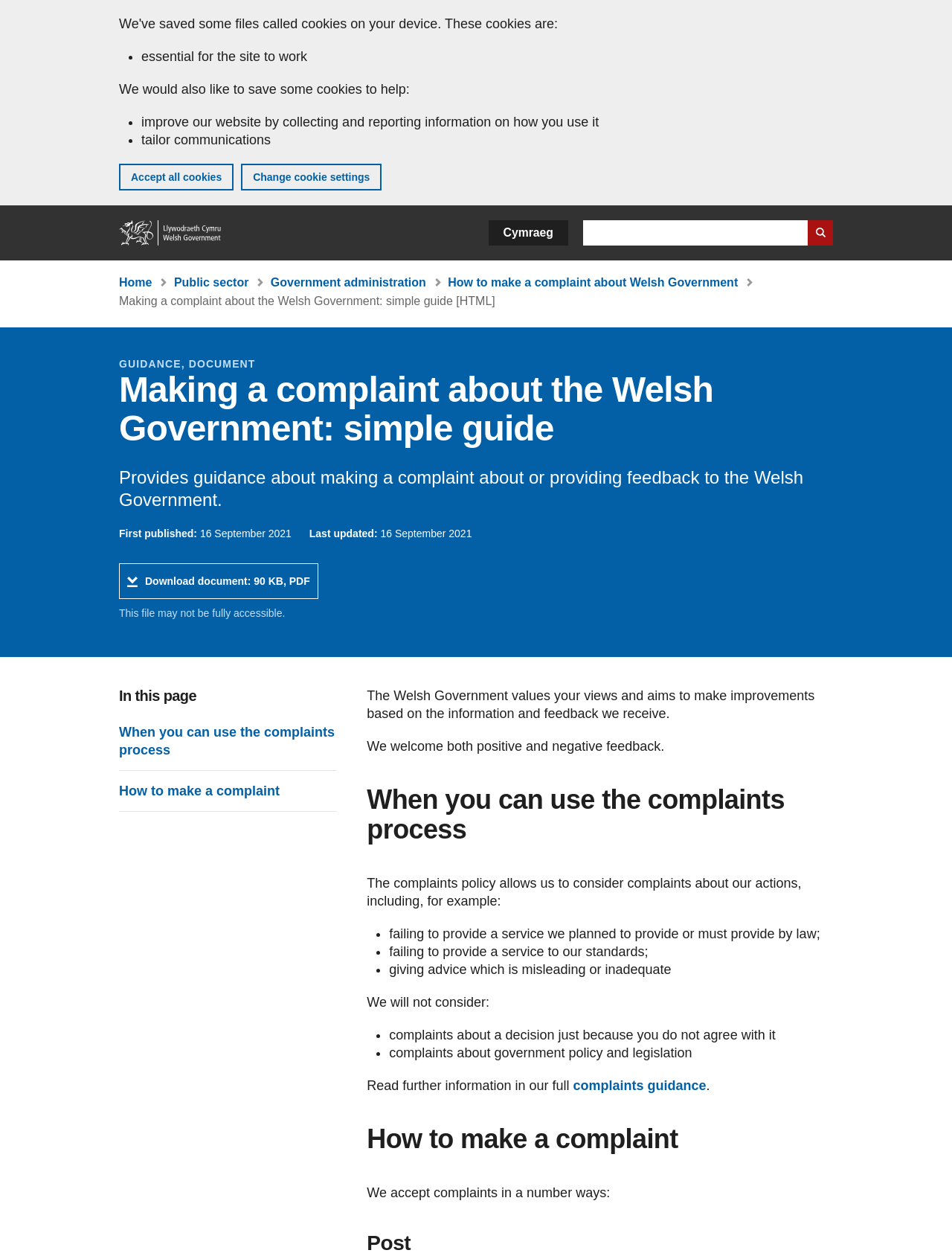Write an elaborate caption that captures the essence of the webpage.

This webpage provides guidance on making a complaint about or providing feedback to the Welsh Government. At the top of the page, there is a banner about cookies on the GOV.WALES website, with options to accept all cookies or change cookie settings. Below this, there is a navigation menu with links to the home page, a search bar, and a language selection button.

The main content of the page is divided into sections, with a breadcrumb trail at the top showing the current location within the website. The first section provides an introduction to making a complaint about the Welsh Government, with a heading and a brief description of the guidance provided. Below this, there is a section with links to download a PDF document and a note about the document's accessibility.

The next section is titled "In this page" and provides links to different parts of the page, including "When you can use the complaints process" and "How to make a complaint". The "When you can use the complaints process" section explains the types of complaints that can be made, including those about the Welsh Government's actions or failure to provide a service. It also lists examples of complaints that will not be considered, such as those about government policy or legislation.

The "How to make a complaint" section explains that complaints can be made in various ways, including by post. There are a total of 5 headings on the page, including the main title, "In this page", "When you can use the complaints process", "How to make a complaint", and two subheadings, "Post". The page also contains several links to other parts of the website, including the home page and a page with full complaints guidance.